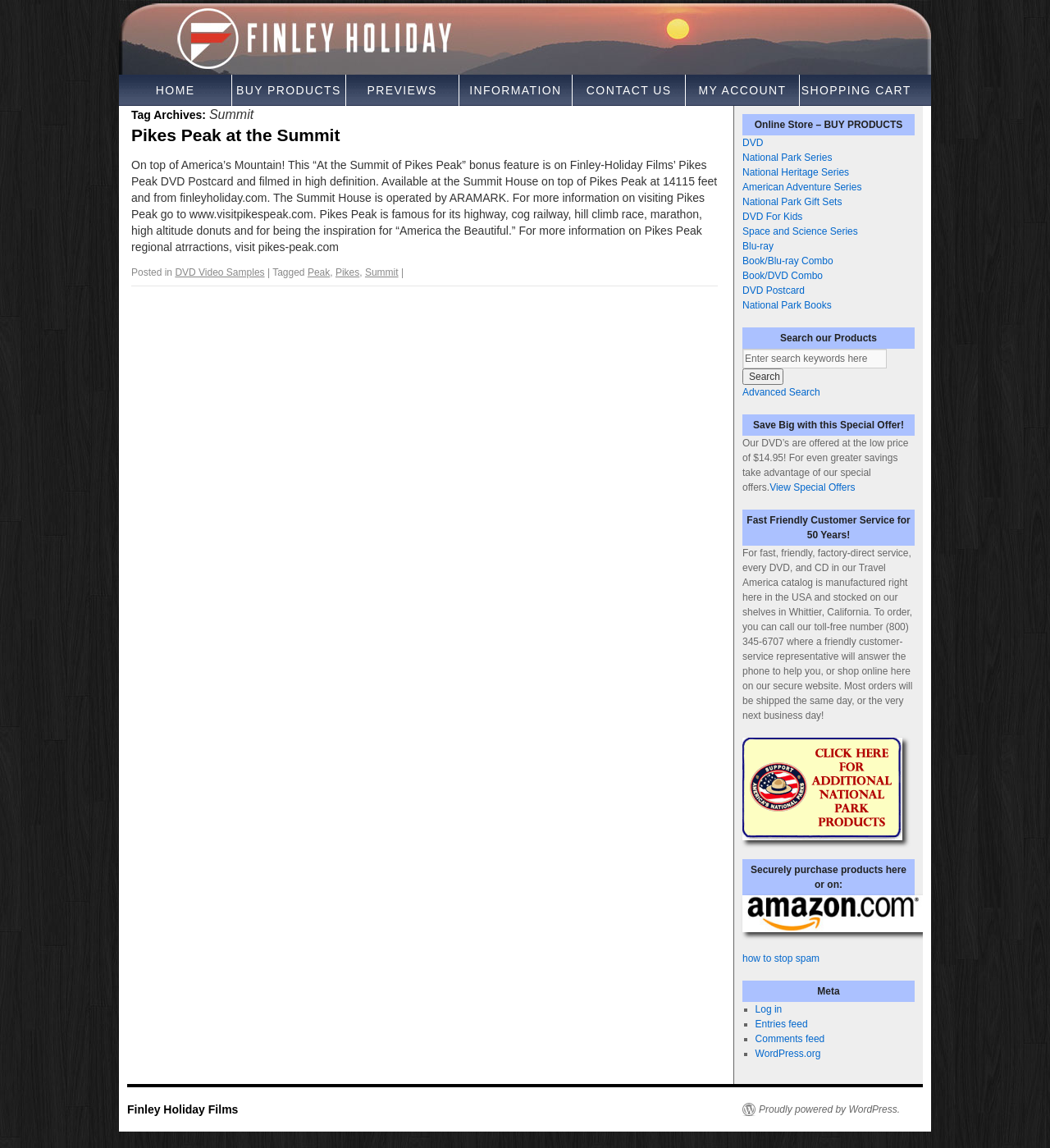Identify the bounding box coordinates of the clickable section necessary to follow the following instruction: "Log in". The coordinates should be presented as four float numbers from 0 to 1, i.e., [left, top, right, bottom].

[0.719, 0.874, 0.745, 0.884]